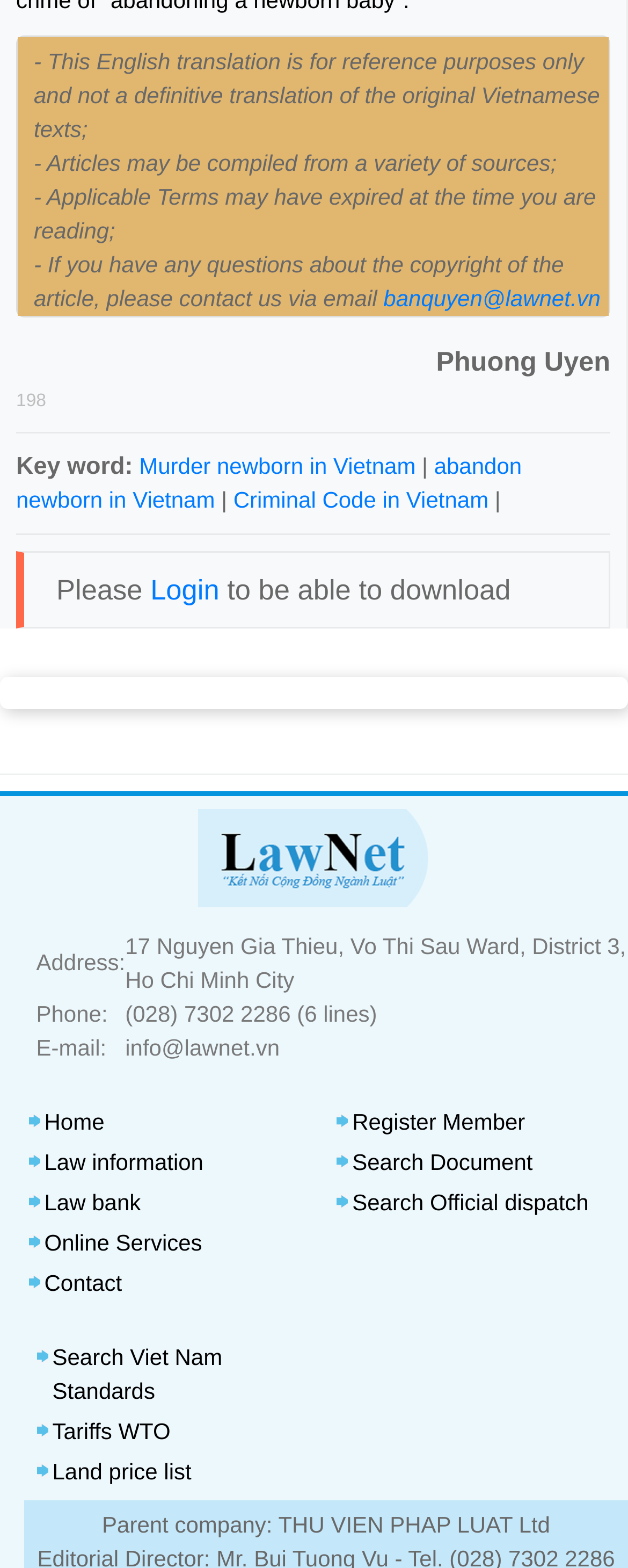Please provide a comprehensive response to the question based on the details in the image: What is the phone number of the company?

The phone number can be found in the contact information section at the bottom of the webpage, in the table with the header 'Phone:', which displays the phone number '(028) 7302 2286 (6 lines)'.